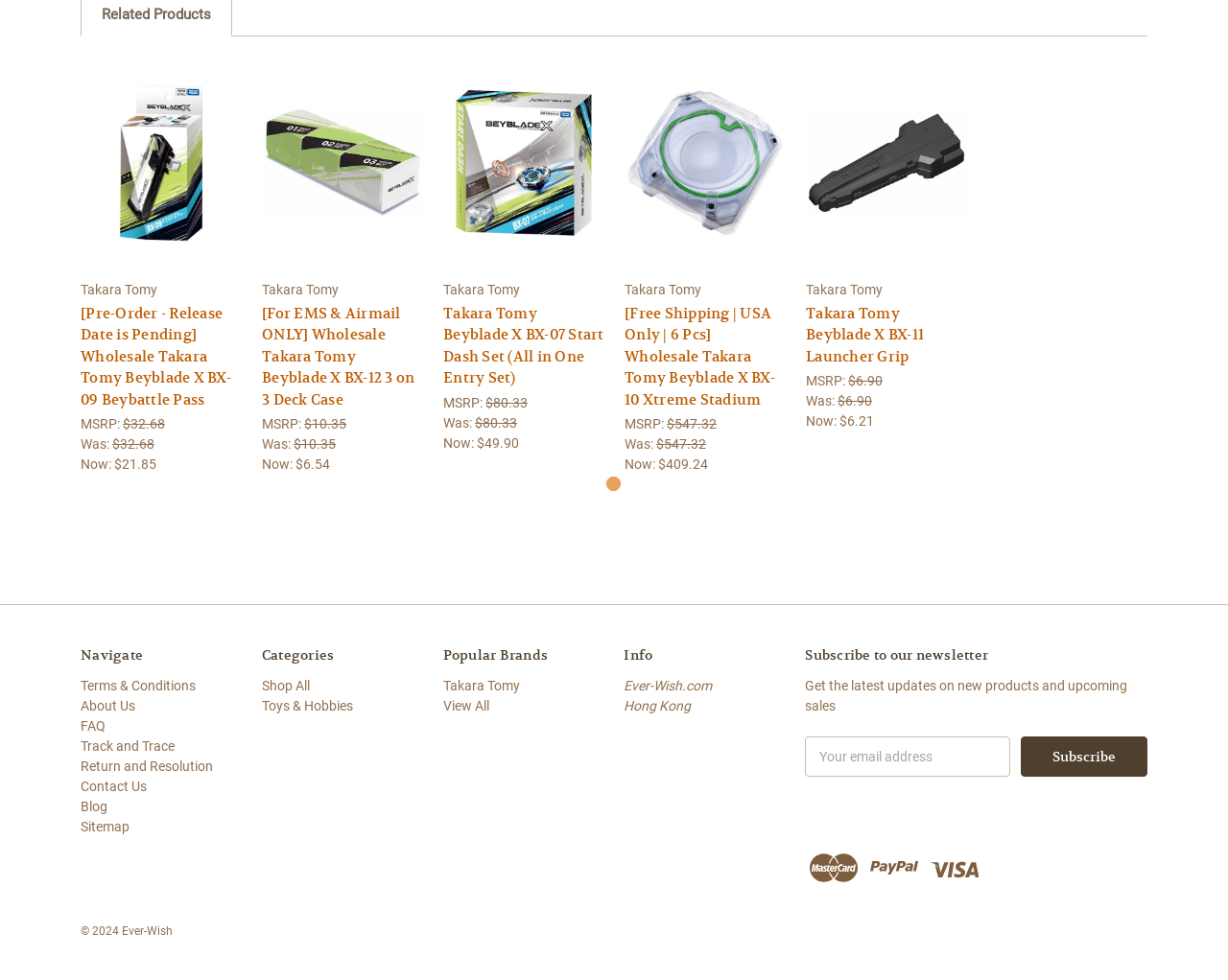Use a single word or phrase to answer the following:
What is the brand of the Beyblade products?

Takara Tomy